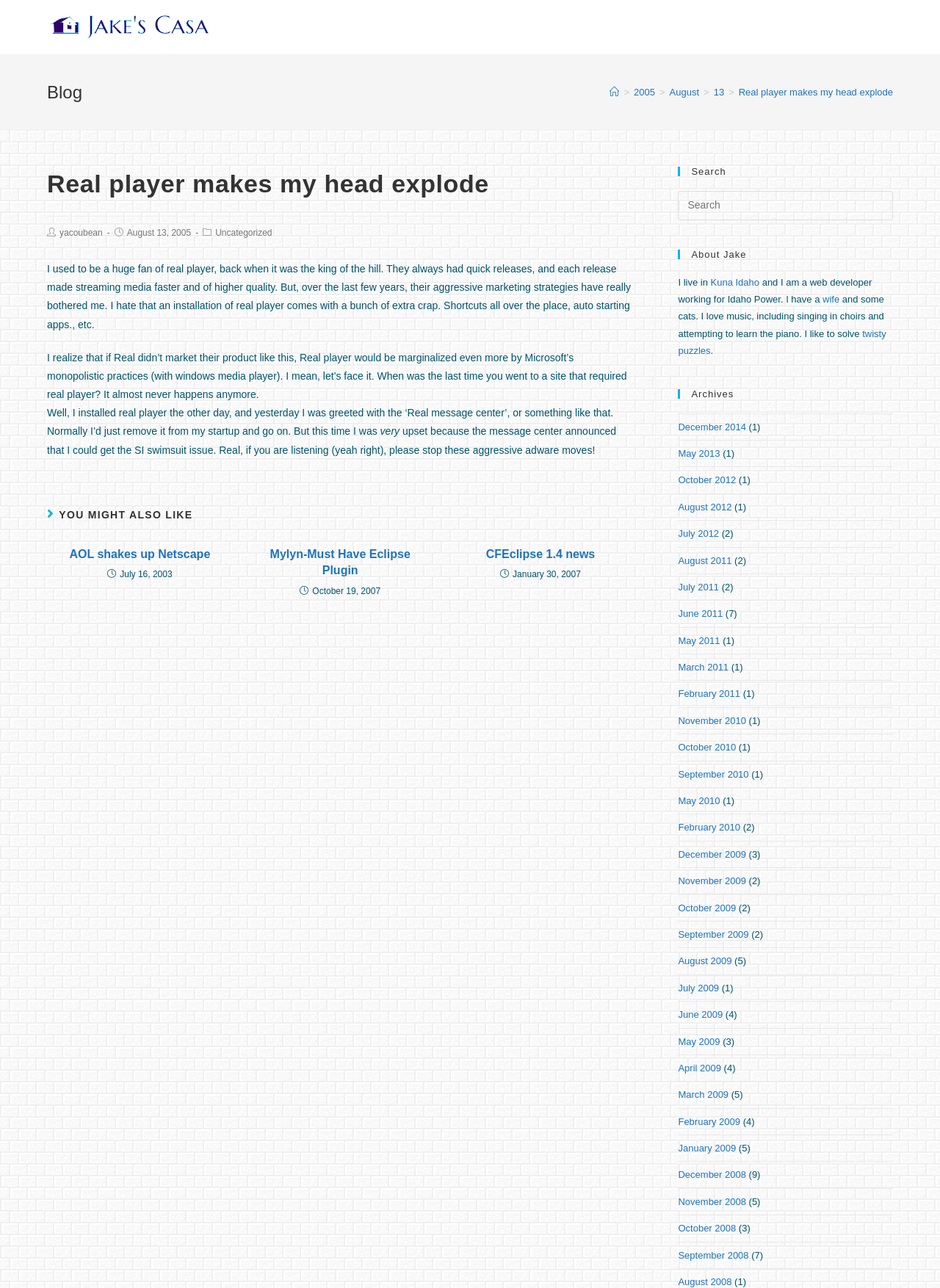Please locate the clickable area by providing the bounding box coordinates to follow this instruction: "Learn more about Jake".

[0.721, 0.194, 0.95, 0.201]